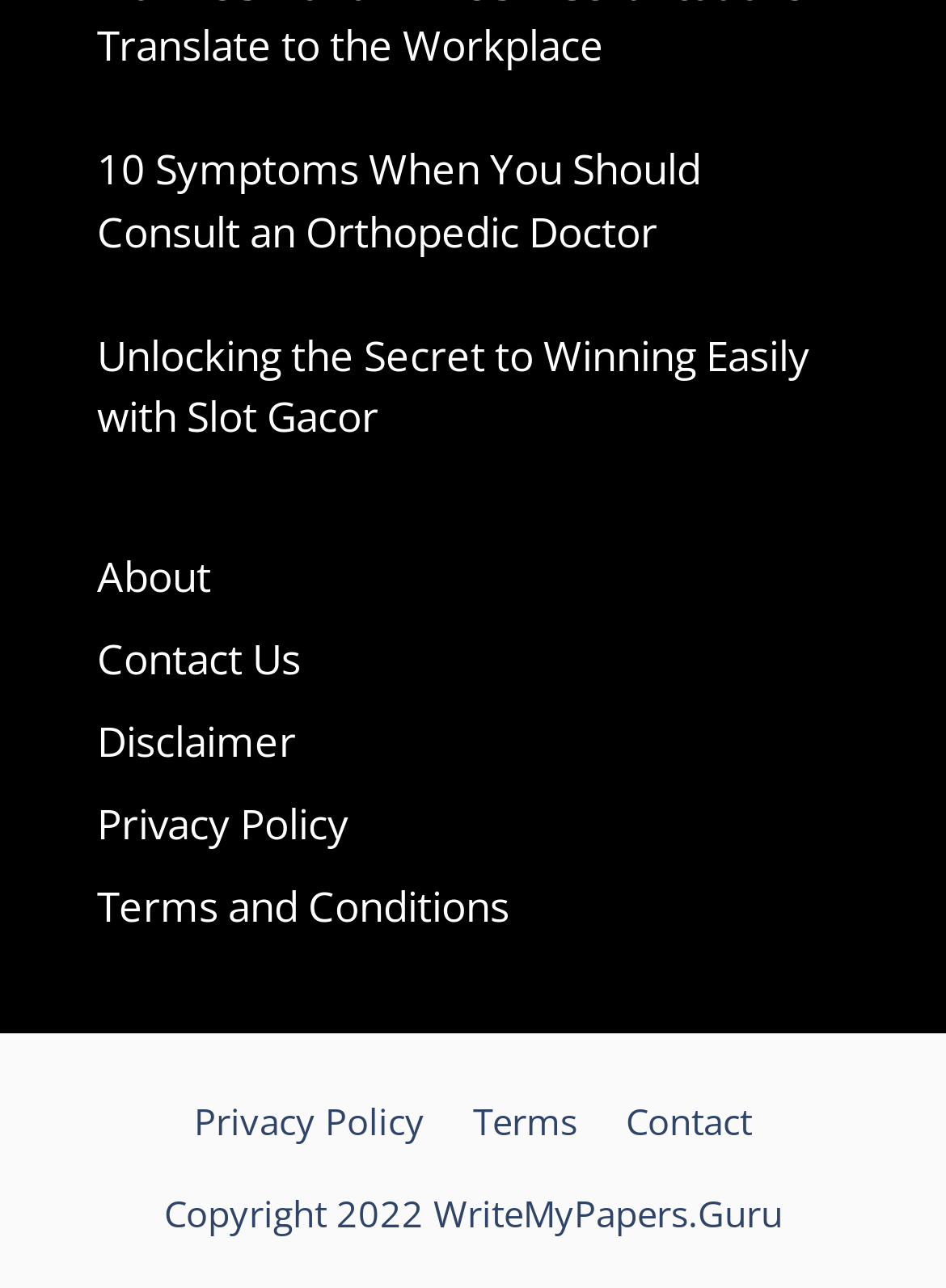Show the bounding box coordinates for the element that needs to be clicked to execute the following instruction: "Contact us". Provide the coordinates in the form of four float numbers between 0 and 1, i.e., [left, top, right, bottom].

[0.103, 0.489, 0.318, 0.532]